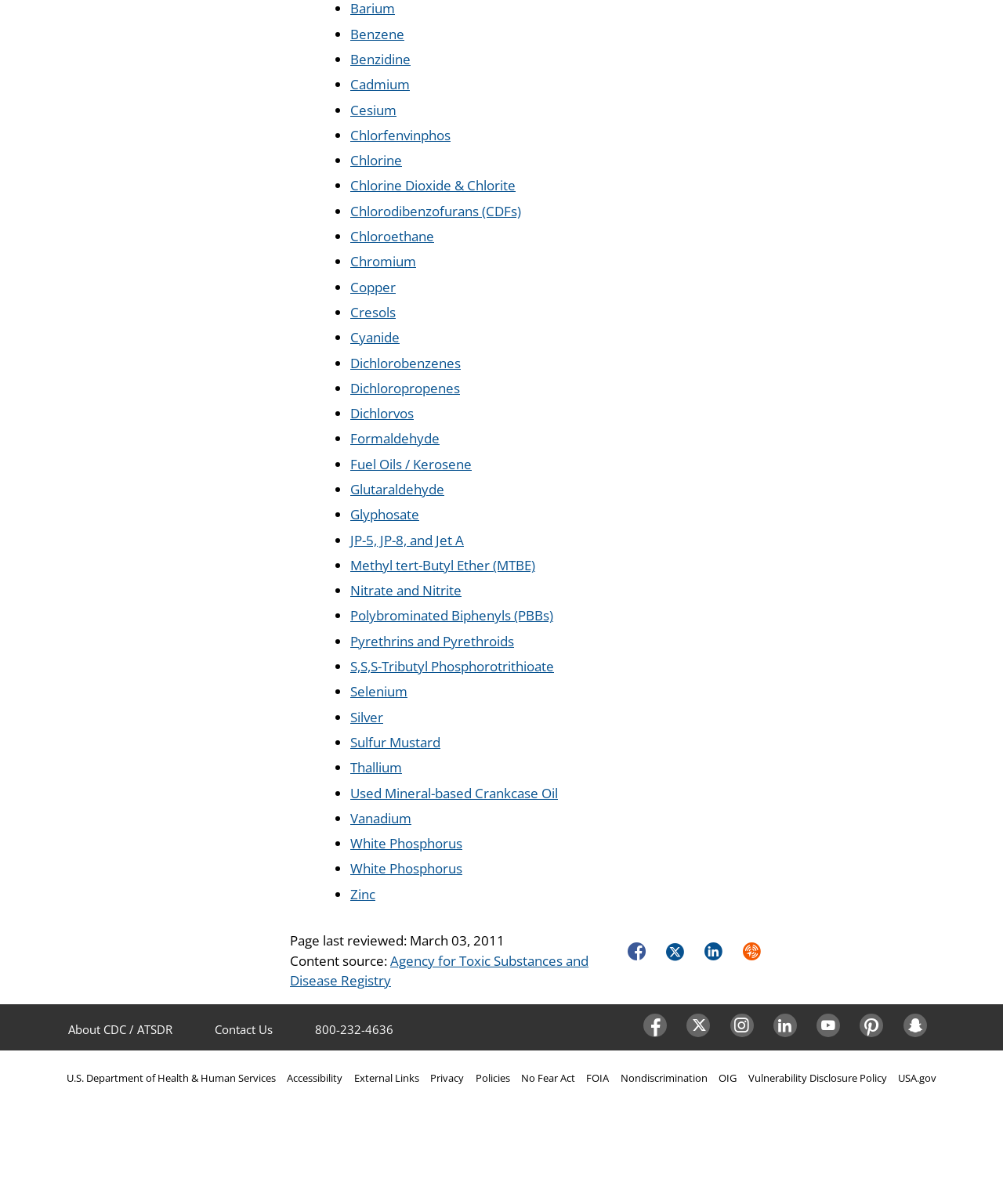Provide a short answer using a single word or phrase for the following question: 
What are the social media platforms available on the webpage?

Facebook, Twitter, LinkedIn, Syndicate